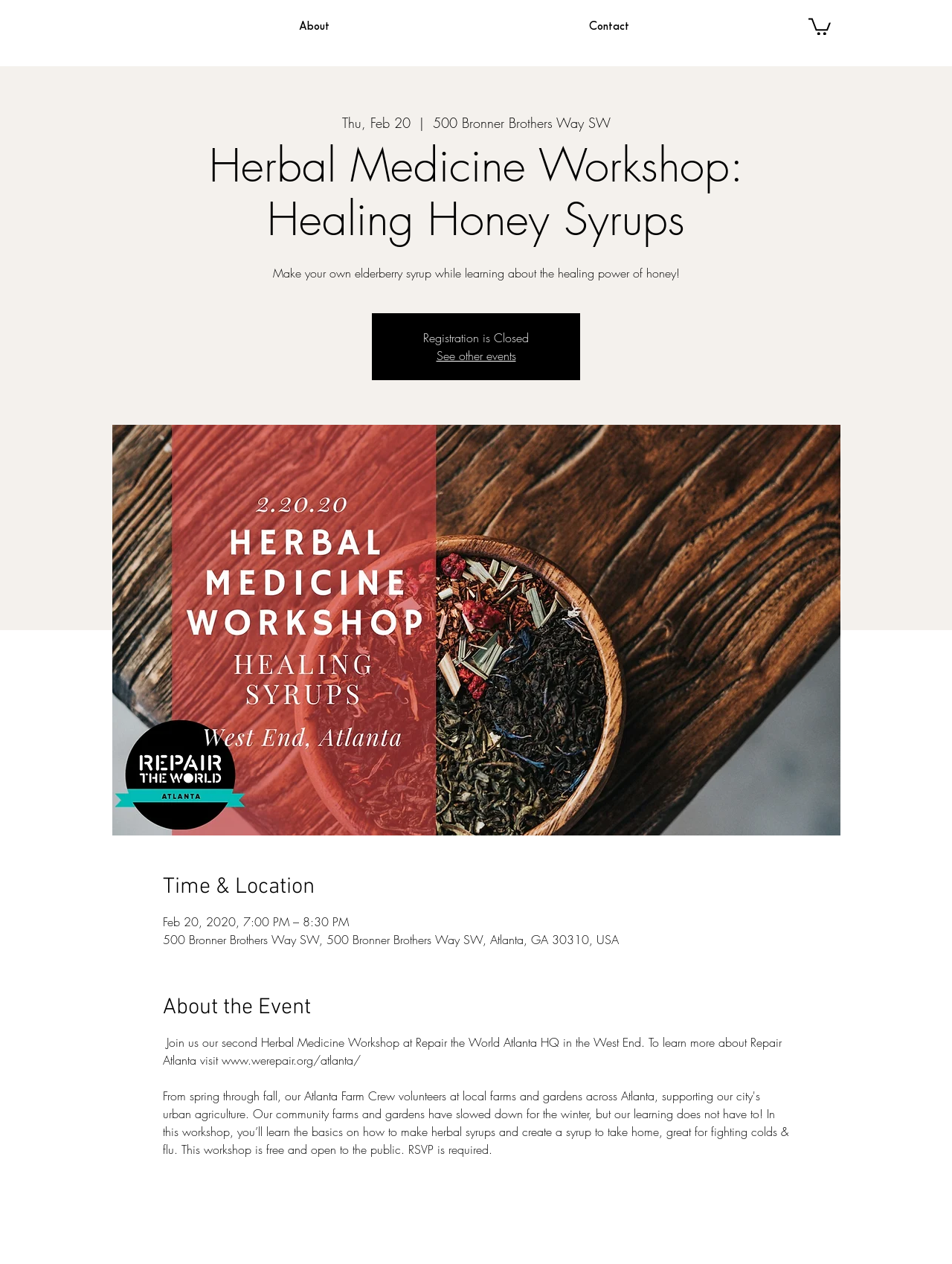Please find and provide the title of the webpage.

Herbal Medicine Workshop: Healing Honey Syrups